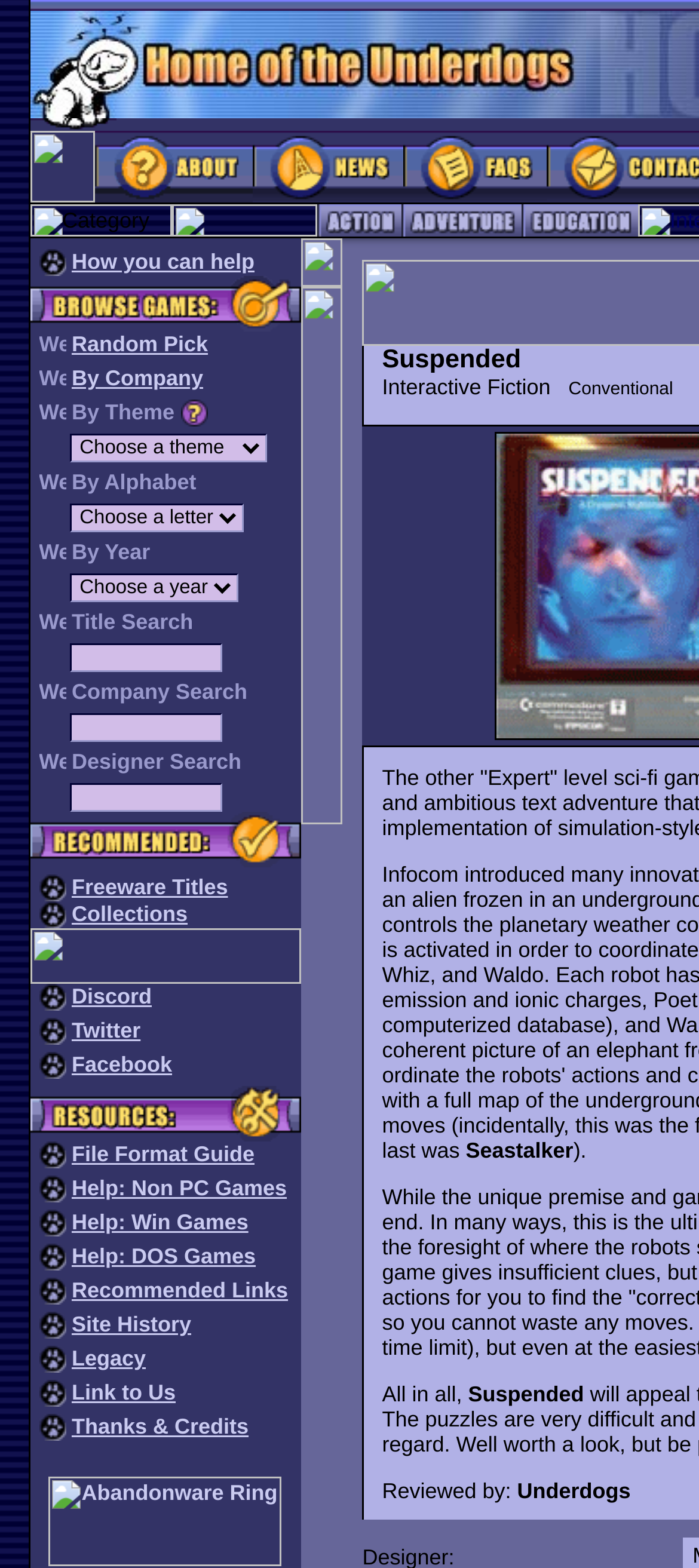Answer the question in one word or a short phrase:
What is the text content of the first gridcell?

Welcome How you can help